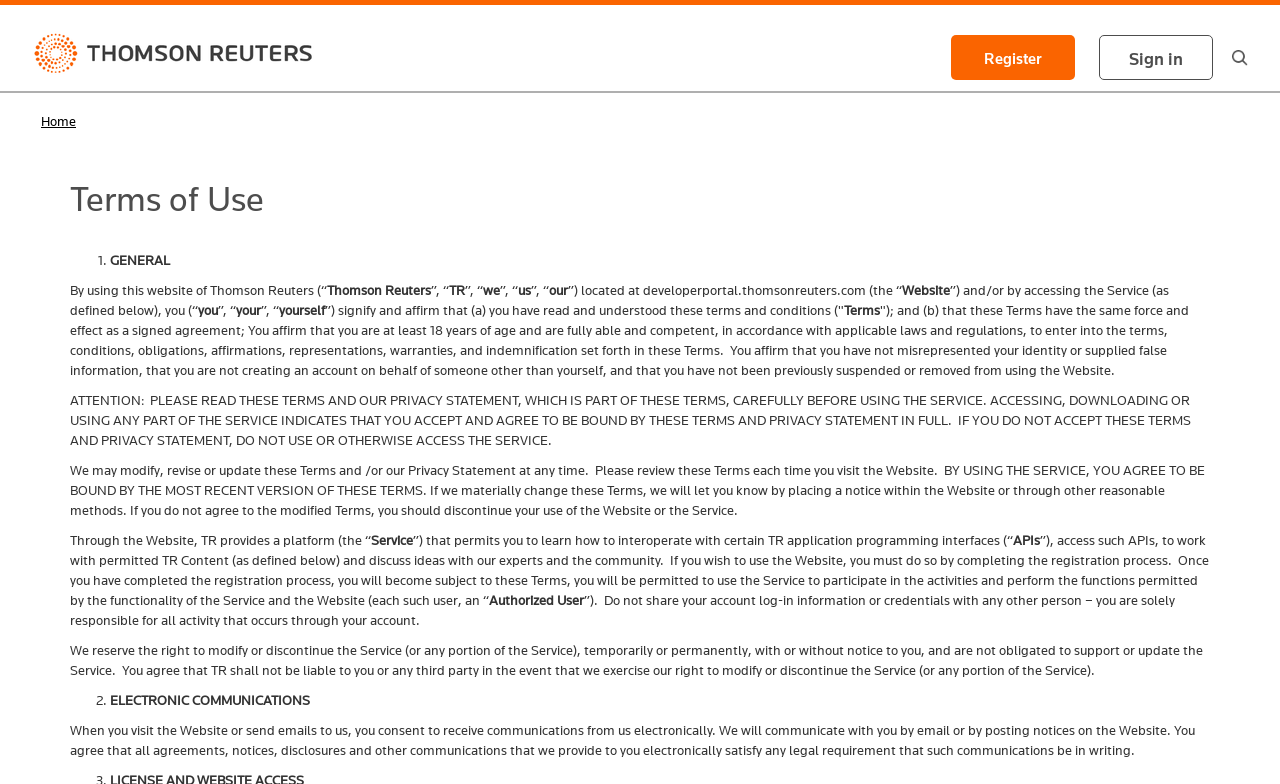Give the bounding box coordinates for the element described as: "name="generic" value="Sign in"".

[0.858, 0.045, 0.948, 0.102]